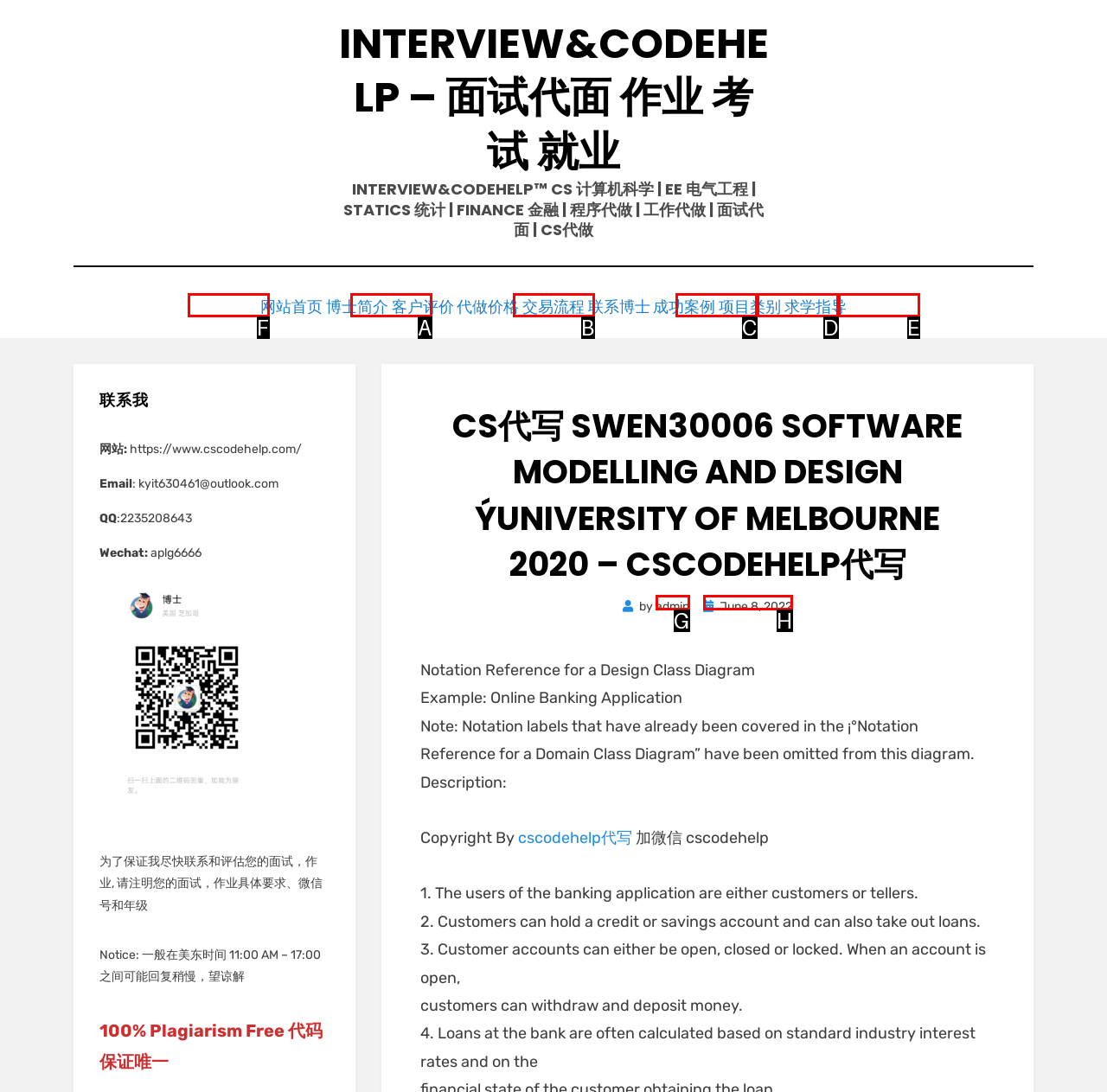Select the correct option from the given choices to perform this task: Visit the website homepage. Provide the letter of that option.

F